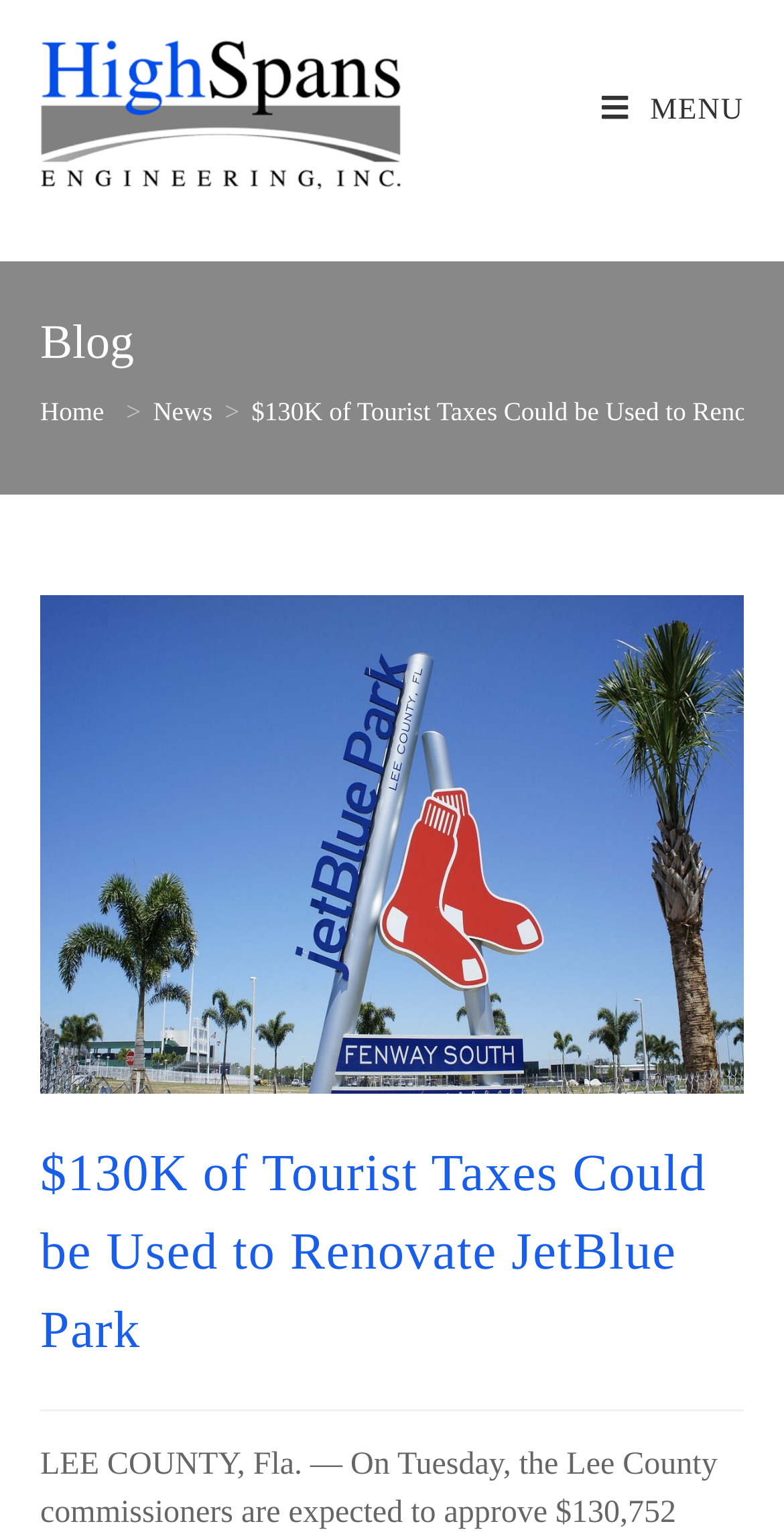What is the purpose of the image on the page?
Analyze the image and provide a thorough answer to the question.

The image on the page is likely illustrating the article about renovating JetBlue Park, as it is a large image that takes up most of the page's content area.